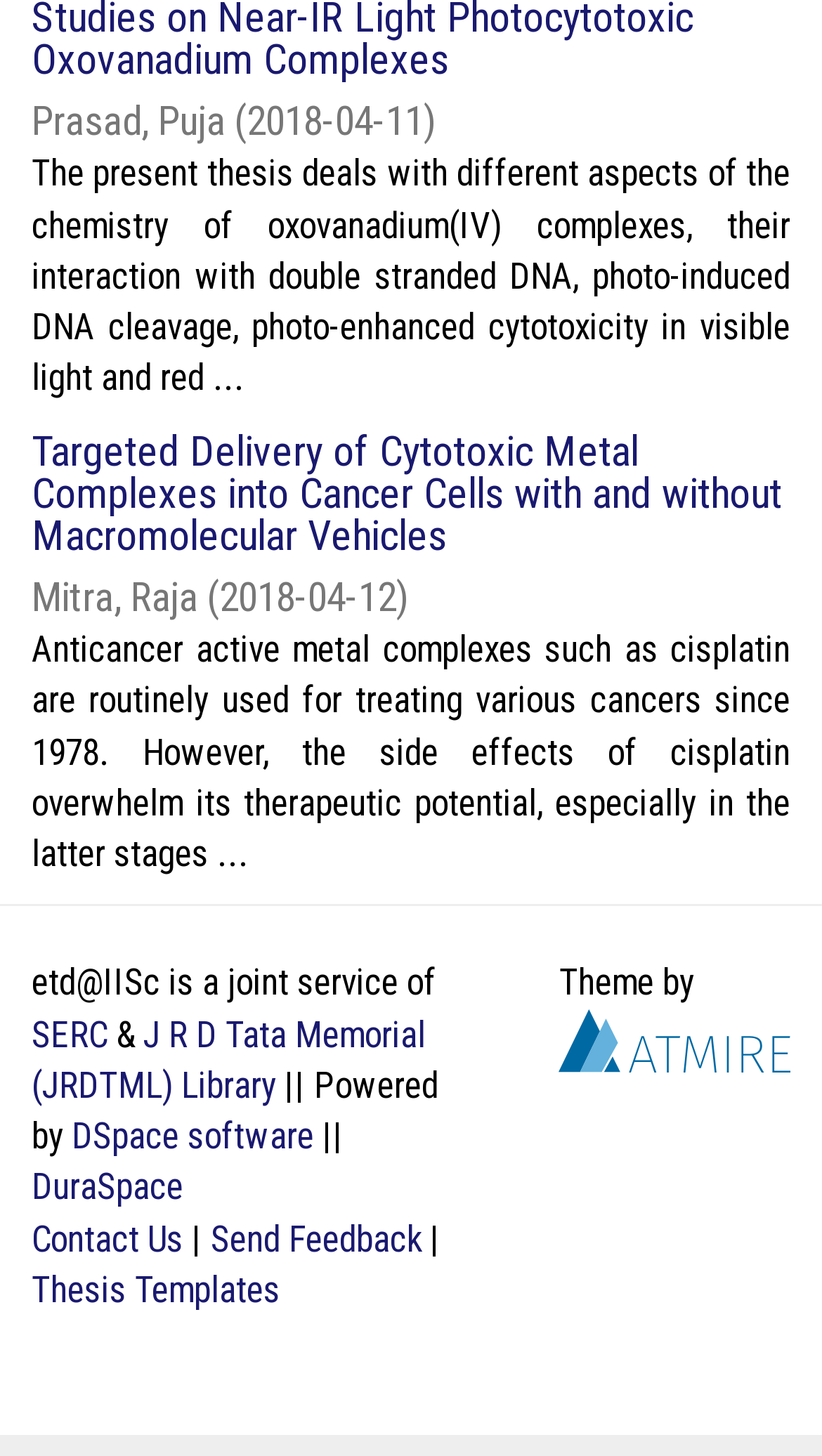Determine the bounding box coordinates of the clickable element to complete this instruction: "Visit SERC website". Provide the coordinates in the format of four float numbers between 0 and 1, [left, top, right, bottom].

[0.038, 0.696, 0.131, 0.724]